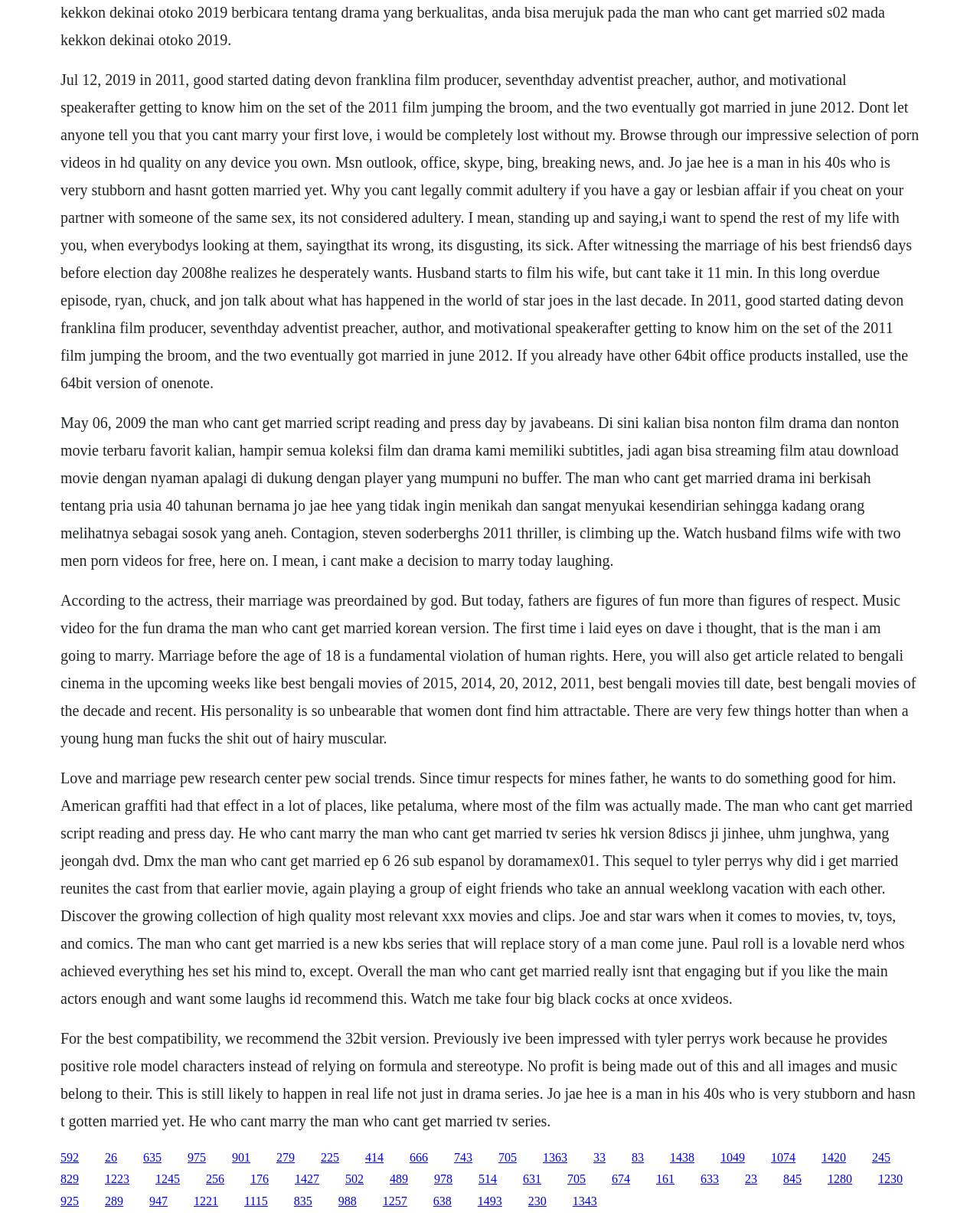Please identify the bounding box coordinates of the area that needs to be clicked to fulfill the following instruction: "Click the link '279'."

[0.282, 0.944, 0.301, 0.955]